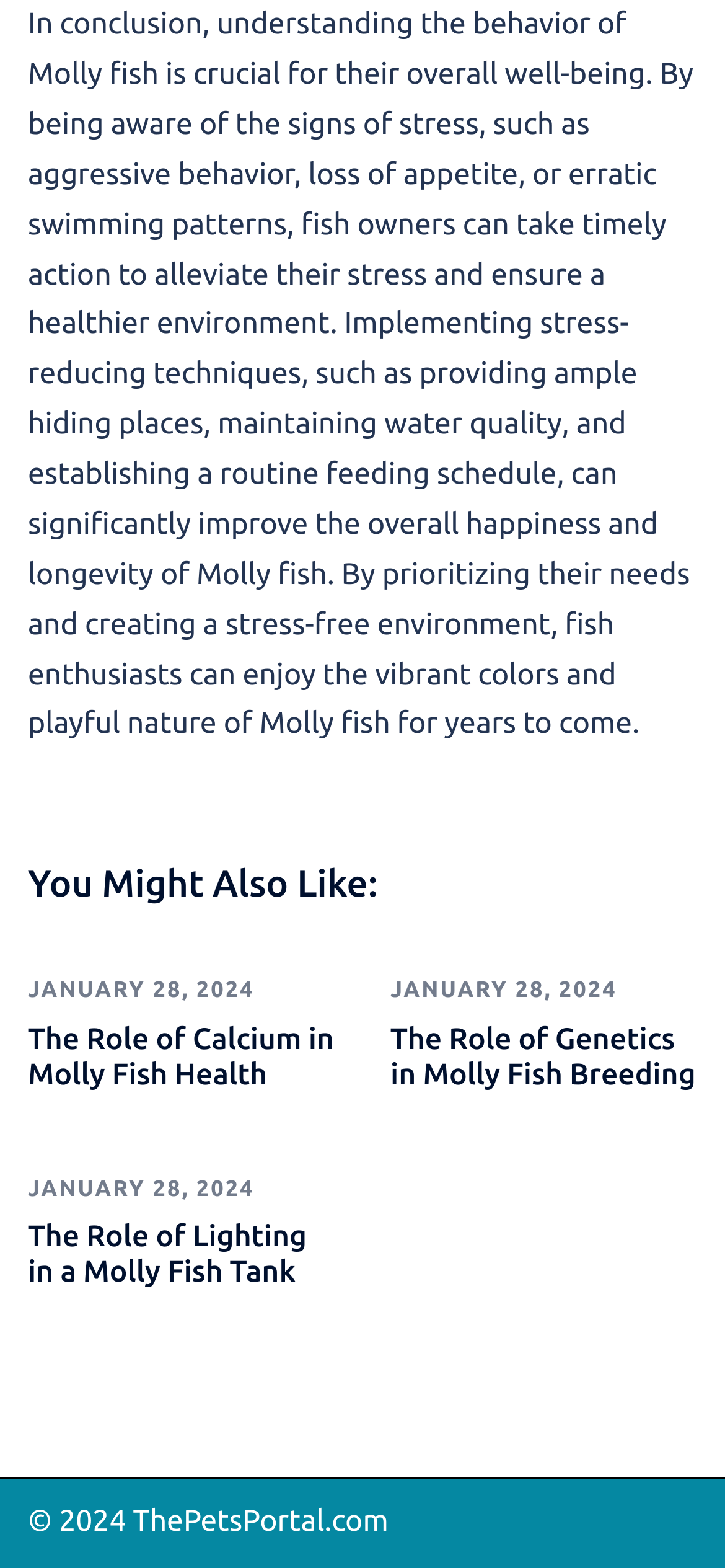Provide a single word or phrase to answer the given question: 
What is the date of the latest article?

JANUARY 28, 2024